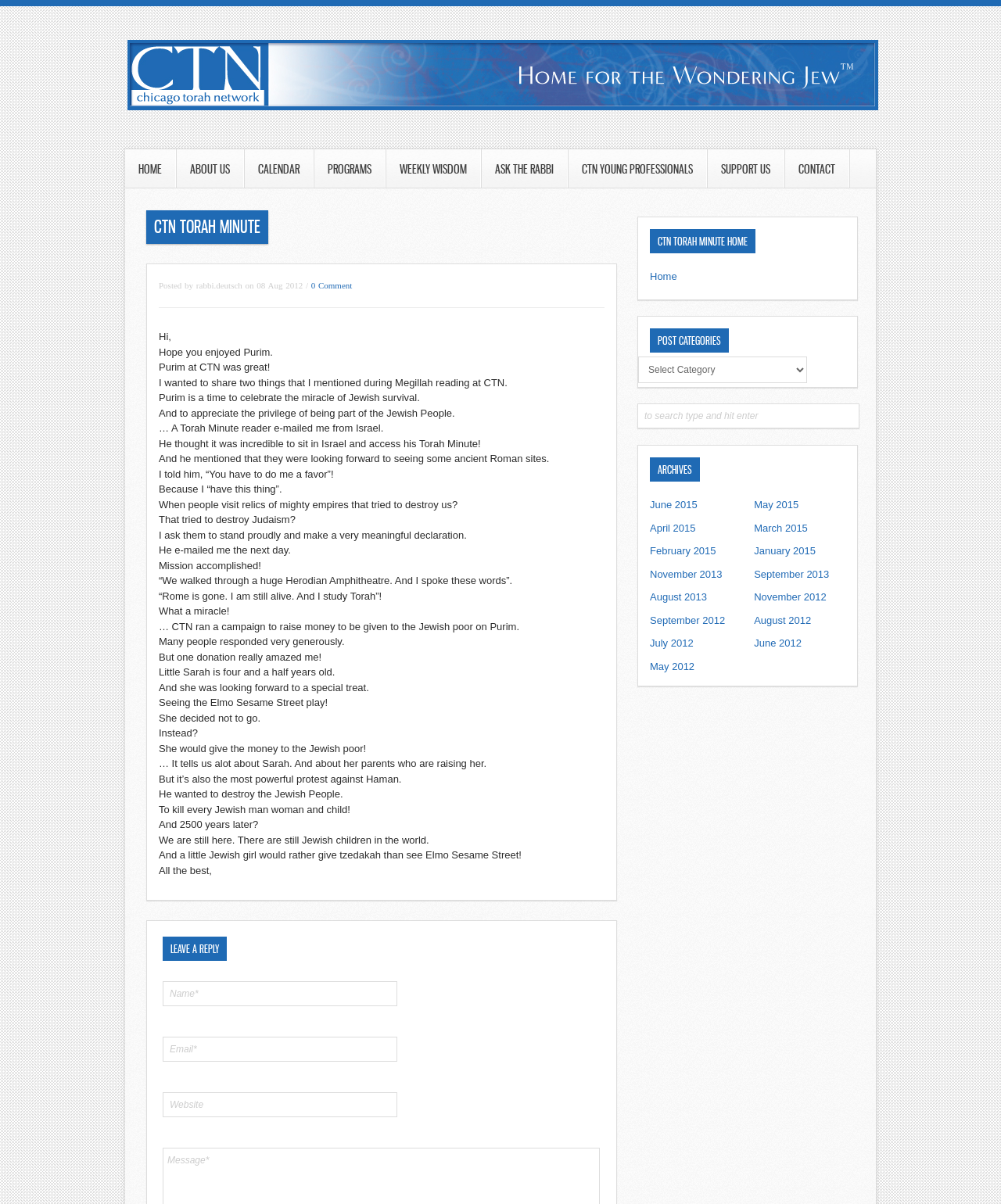Determine the bounding box coordinates of the area to click in order to meet this instruction: "Click CONTACT".

[0.784, 0.124, 0.848, 0.156]